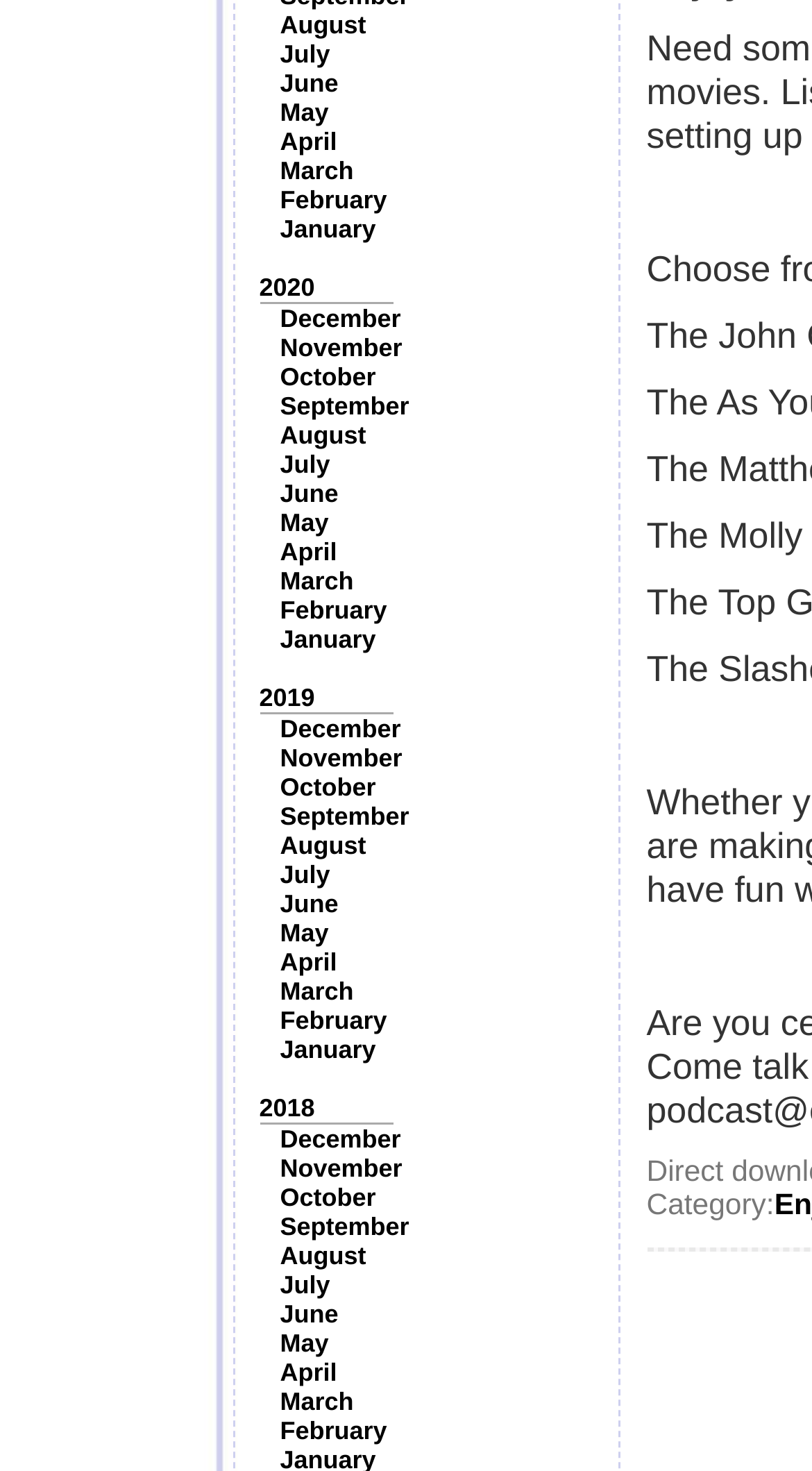What is the earliest year listed on the webpage?
Using the image as a reference, answer with just one word or a short phrase.

2018